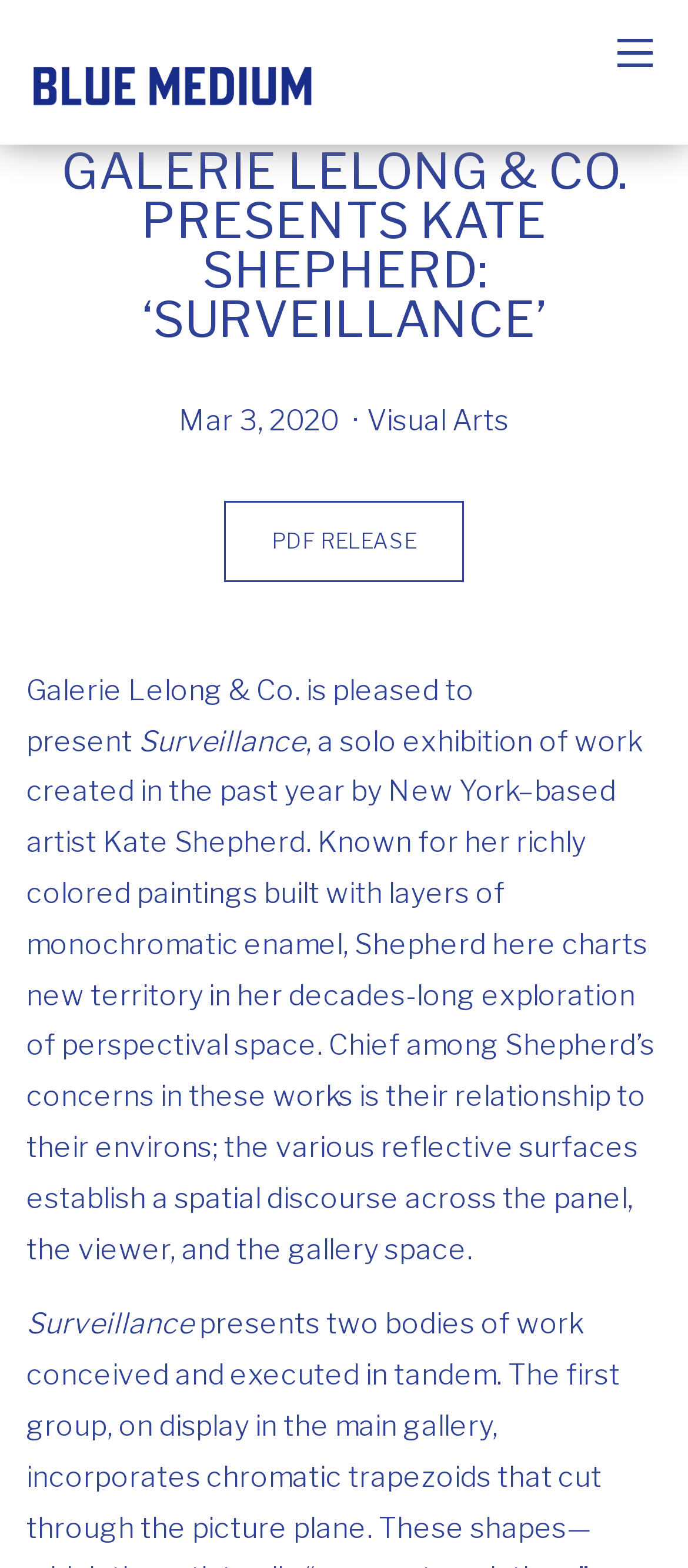Elaborate on the webpage's design and content in a detailed caption.

The webpage is about an art exhibition titled "Surveillance" by Kate Shepherd, presented by Galerie Lelong & Co. At the top, there is a large heading that displays the title of the exhibition. Below the heading, there is a timestamp indicating the date "Mar 3, 2020". To the right of the timestamp, there are two links: "Visual Arts" and "PDF RELEASE". 

Below the timestamp and links, there is a paragraph of text that introduces the exhibition, describing Kate Shepherd's work and her exploration of perspectival space. The text is divided into three sections, with the title "Surveillance" standing out in the middle section. 

The overall structure of the webpage is simple, with a clear hierarchy of elements. The heading and timestamp are prominently displayed at the top, followed by the links and then the descriptive text. The text is well-organized and easy to read, with a clear focus on conveying information about the exhibition.